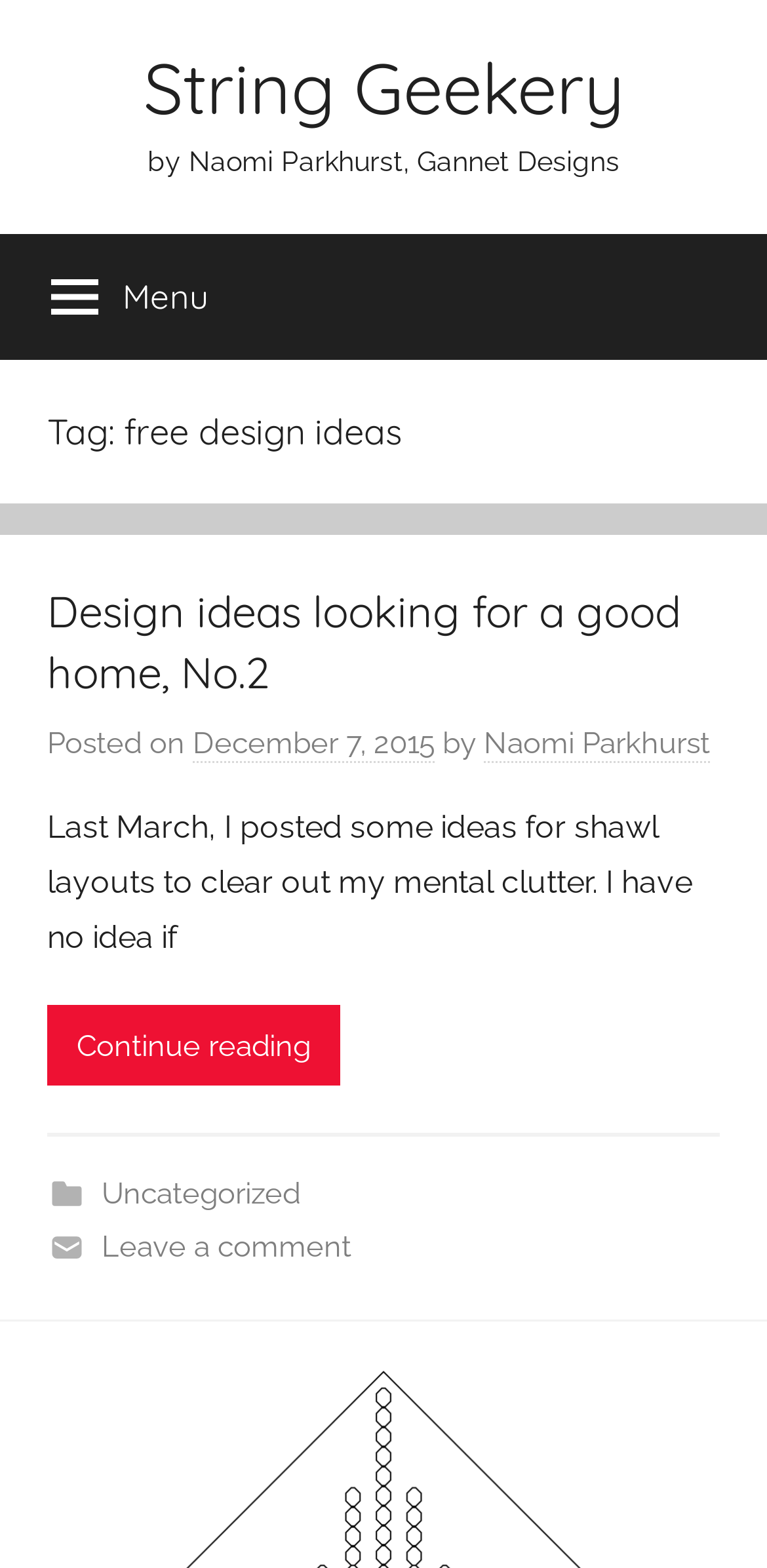Please provide the bounding box coordinate of the region that matches the element description: Naomi Parkhurst. Coordinates should be in the format (top-left x, top-left y, bottom-right x, bottom-right y) and all values should be between 0 and 1.

[0.631, 0.463, 0.926, 0.487]